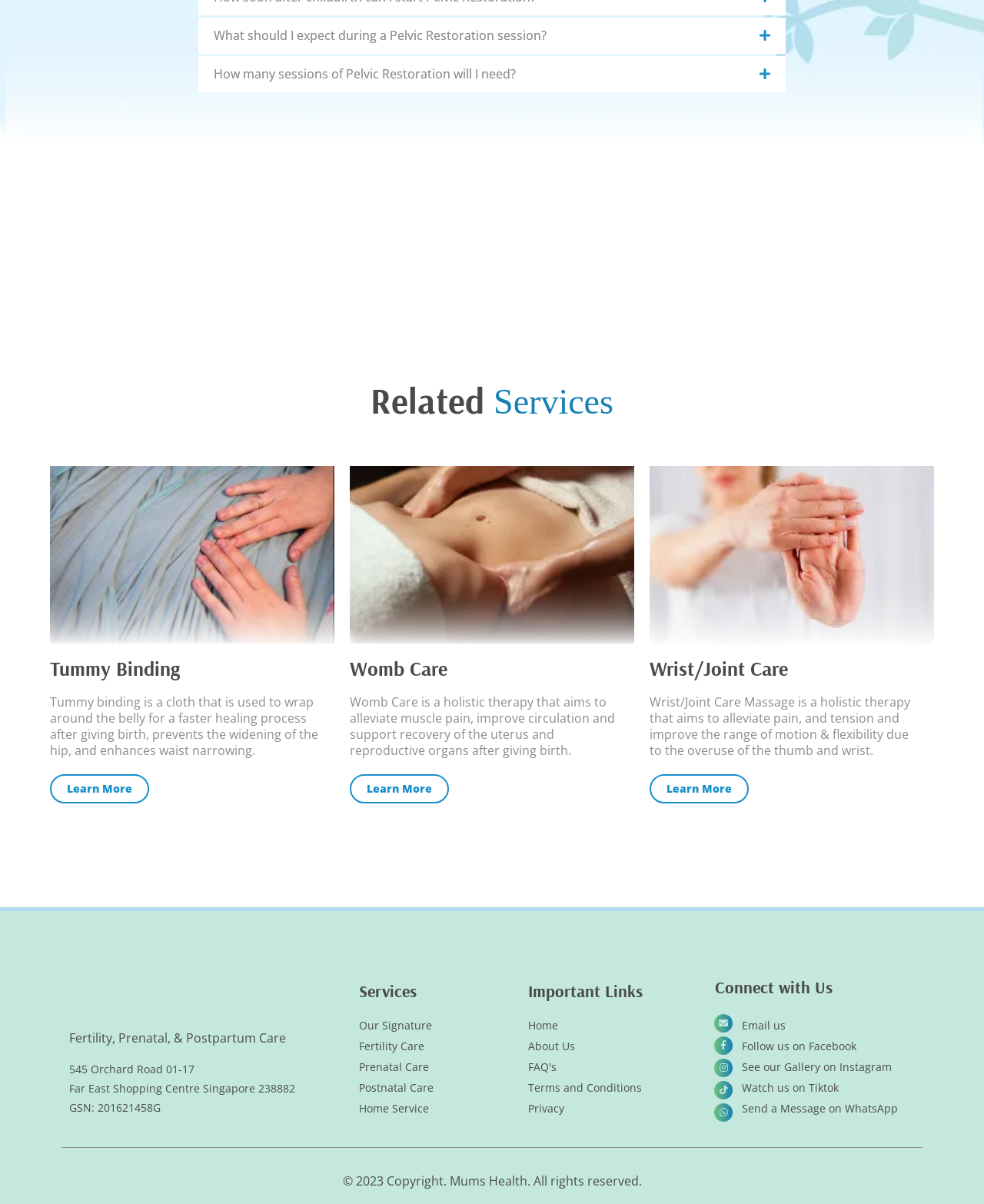Please respond in a single word or phrase: 
What is the purpose of Tummy Binding?

Faster healing, prevents hip widening, waist narrowing